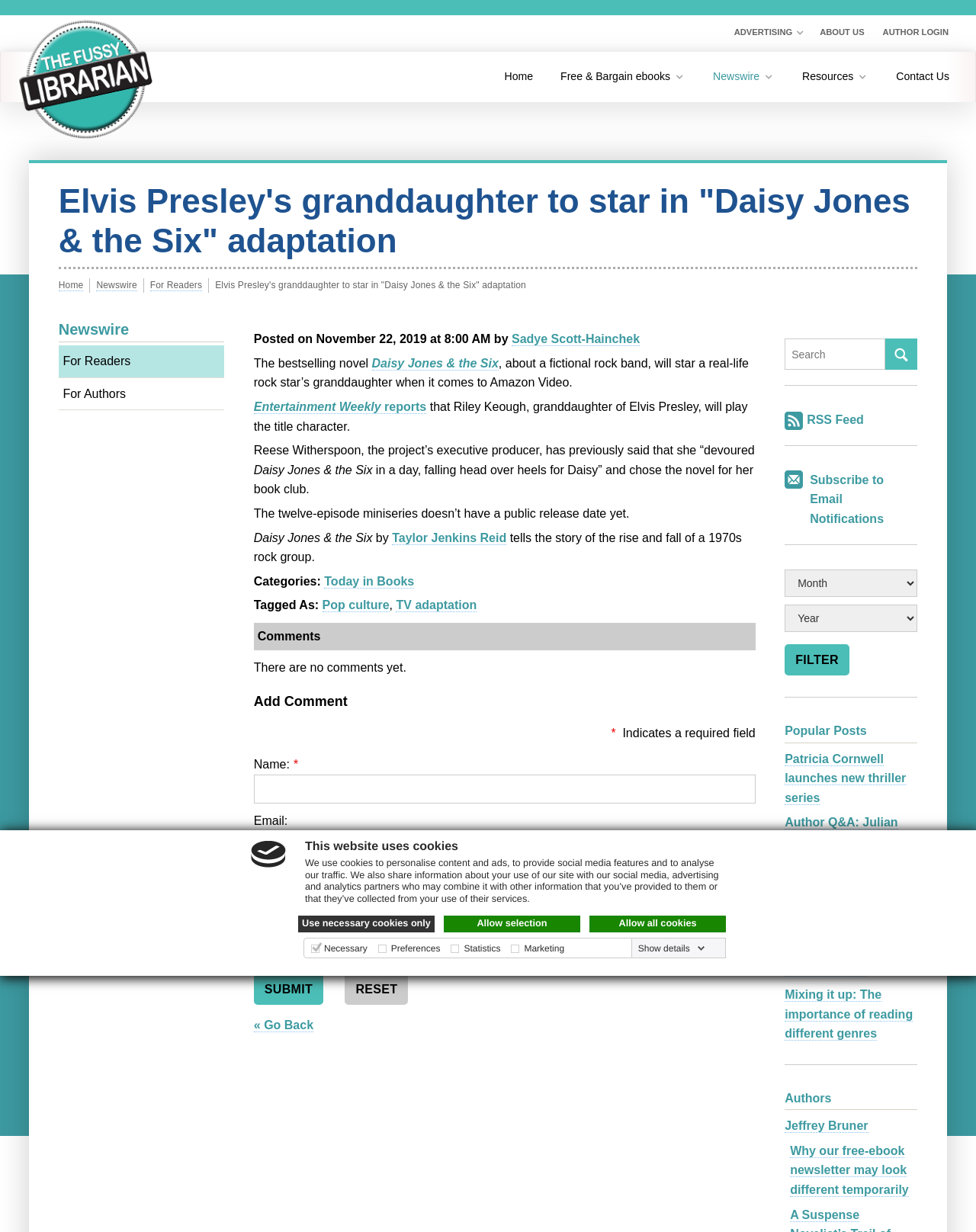Using the provided element description: "For Readers", identify the bounding box coordinates. The coordinates should be four floats between 0 and 1 in the order [left, top, right, bottom].

[0.06, 0.28, 0.23, 0.306]